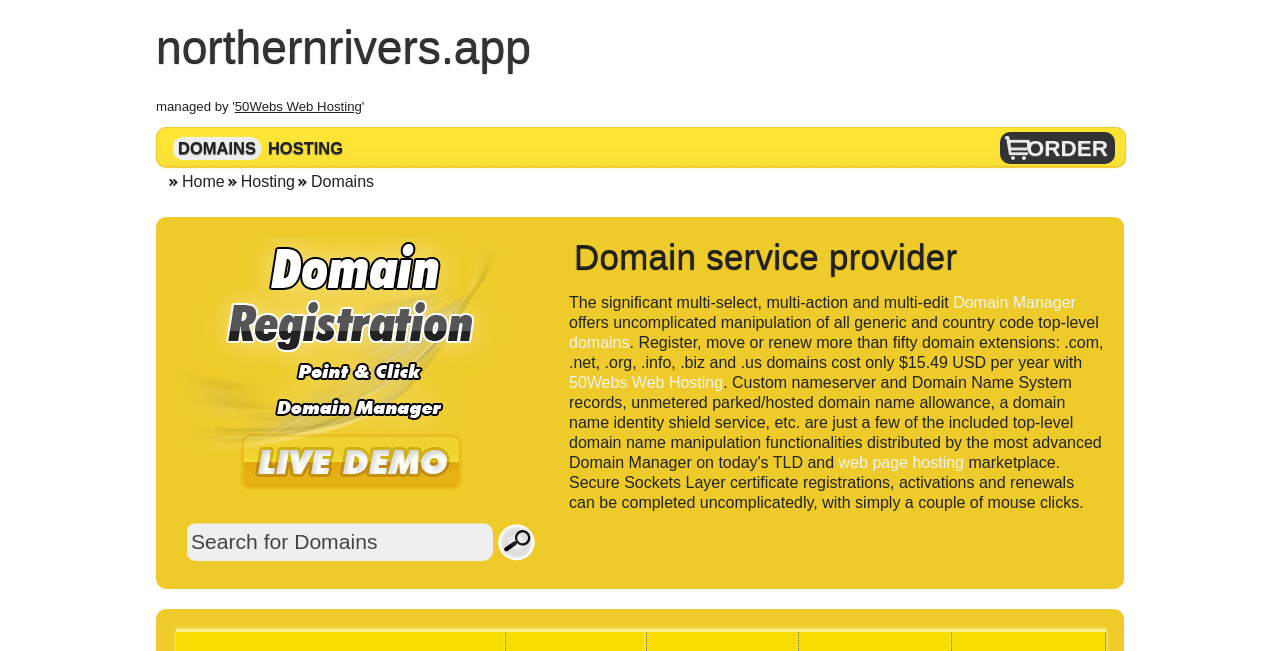What is the purpose of the 'Domain Manager'?
Based on the image, give a concise answer in the form of a single word or short phrase.

Uncomplicated manipulation of domains